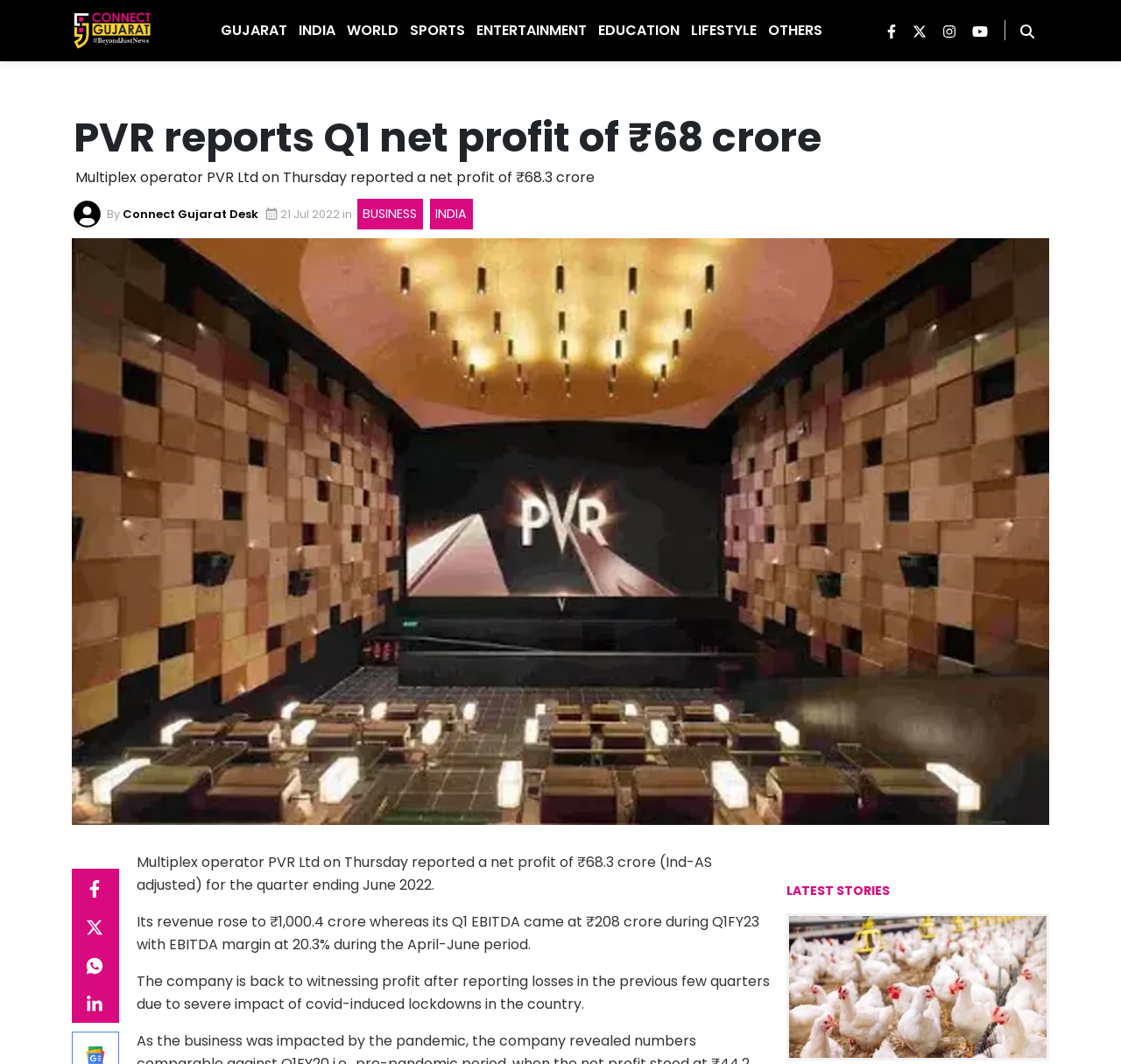Using the elements shown in the image, answer the question comprehensively: What is the revenue of PVR Ltd in Q1?

The answer can be found in the main article section, where it is stated that 'Its revenue rose to ₹1,000.4 crore'.